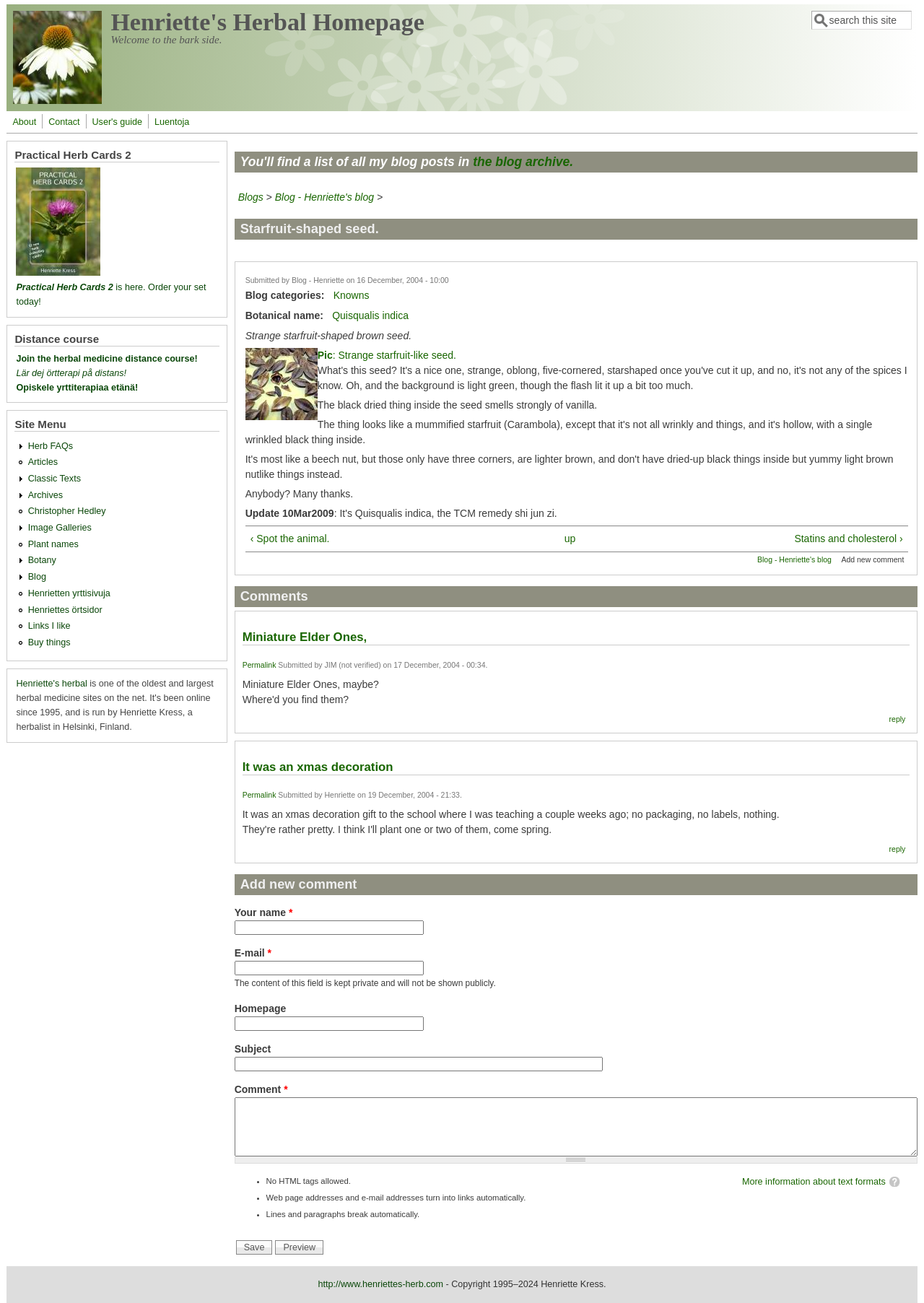Could you determine the bounding box coordinates of the clickable element to complete the instruction: "Save the comment"? Provide the coordinates as four float numbers between 0 and 1, i.e., [left, top, right, bottom].

[0.255, 0.952, 0.295, 0.963]